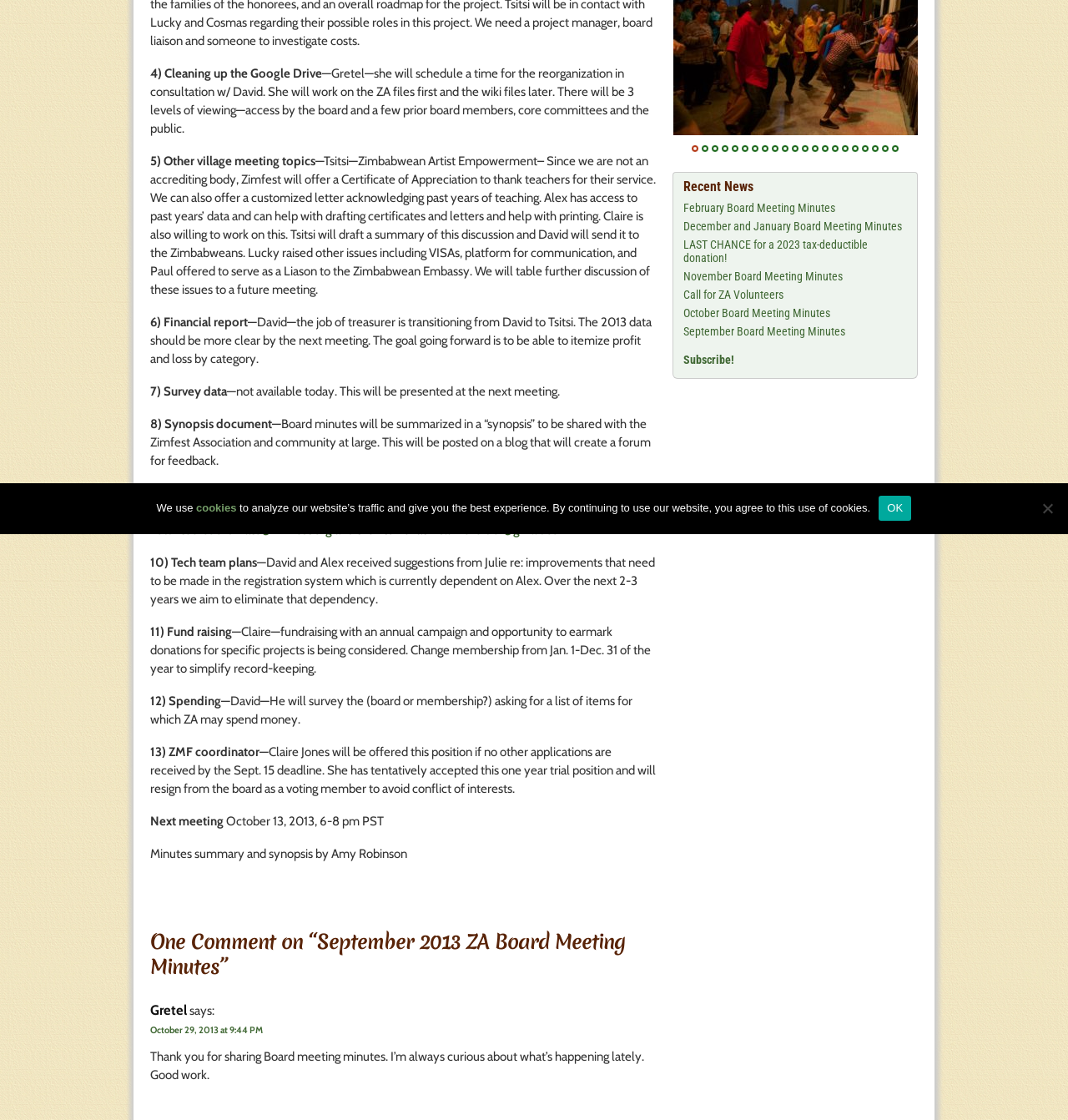Find and provide the bounding box coordinates for the UI element described here: "Subscribe!". The coordinates should be given as four float numbers between 0 and 1: [left, top, right, bottom].

[0.64, 0.315, 0.688, 0.327]